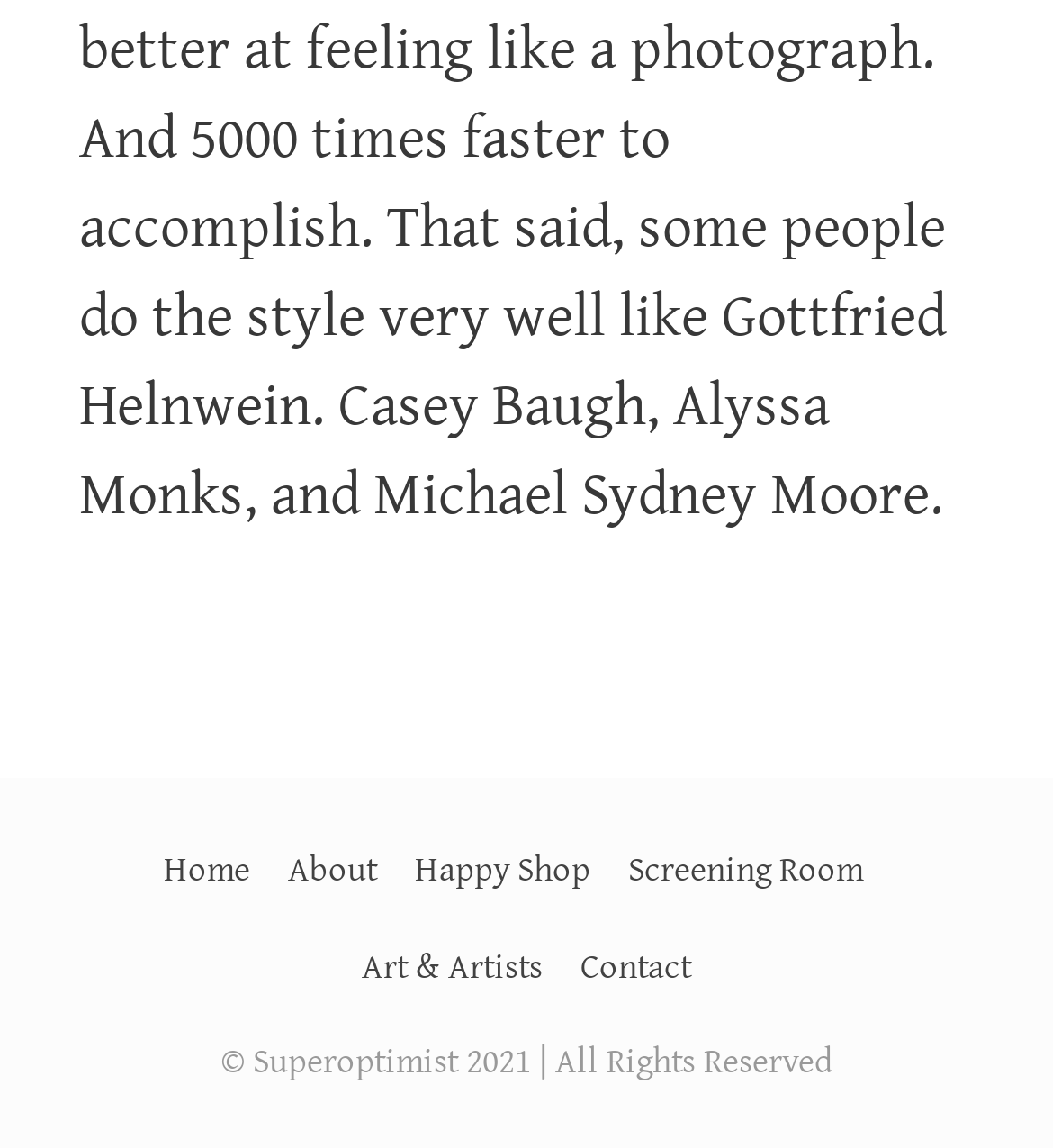What is the last menu item?
Answer briefly with a single word or phrase based on the image.

Contact